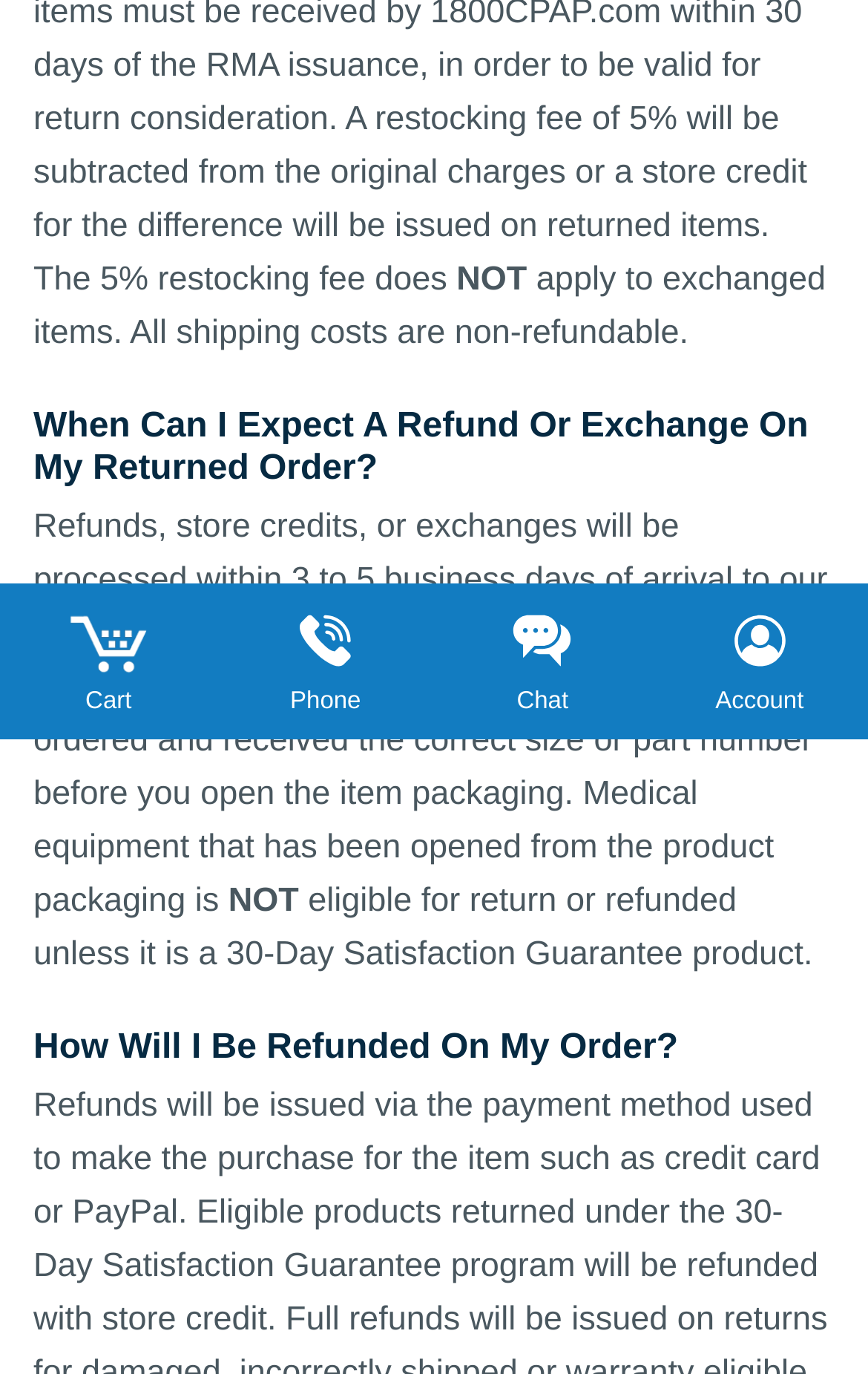Extract the bounding box coordinates for the described element: "California Privacy Notice". The coordinates should be represented as four float numbers between 0 and 1: [left, top, right, bottom].

[0.538, 0.559, 0.928, 0.585]